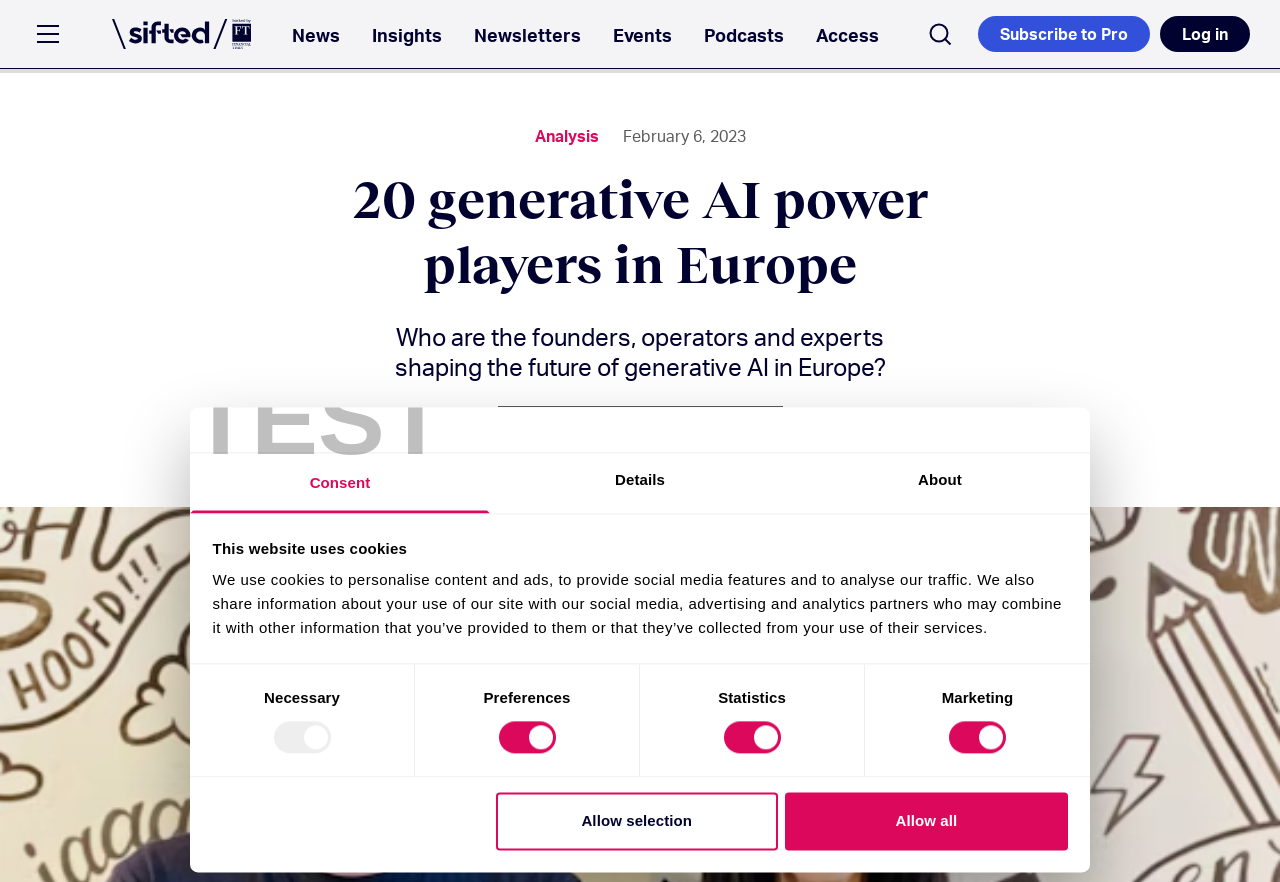Based on the element description Newsletters, identify the bounding box of the UI element in the given webpage screenshot. The coordinates should be in the format (top-left x, top-left y, bottom-right x, bottom-right y) and must be between 0 and 1.

[0.358, 0.005, 0.466, 0.072]